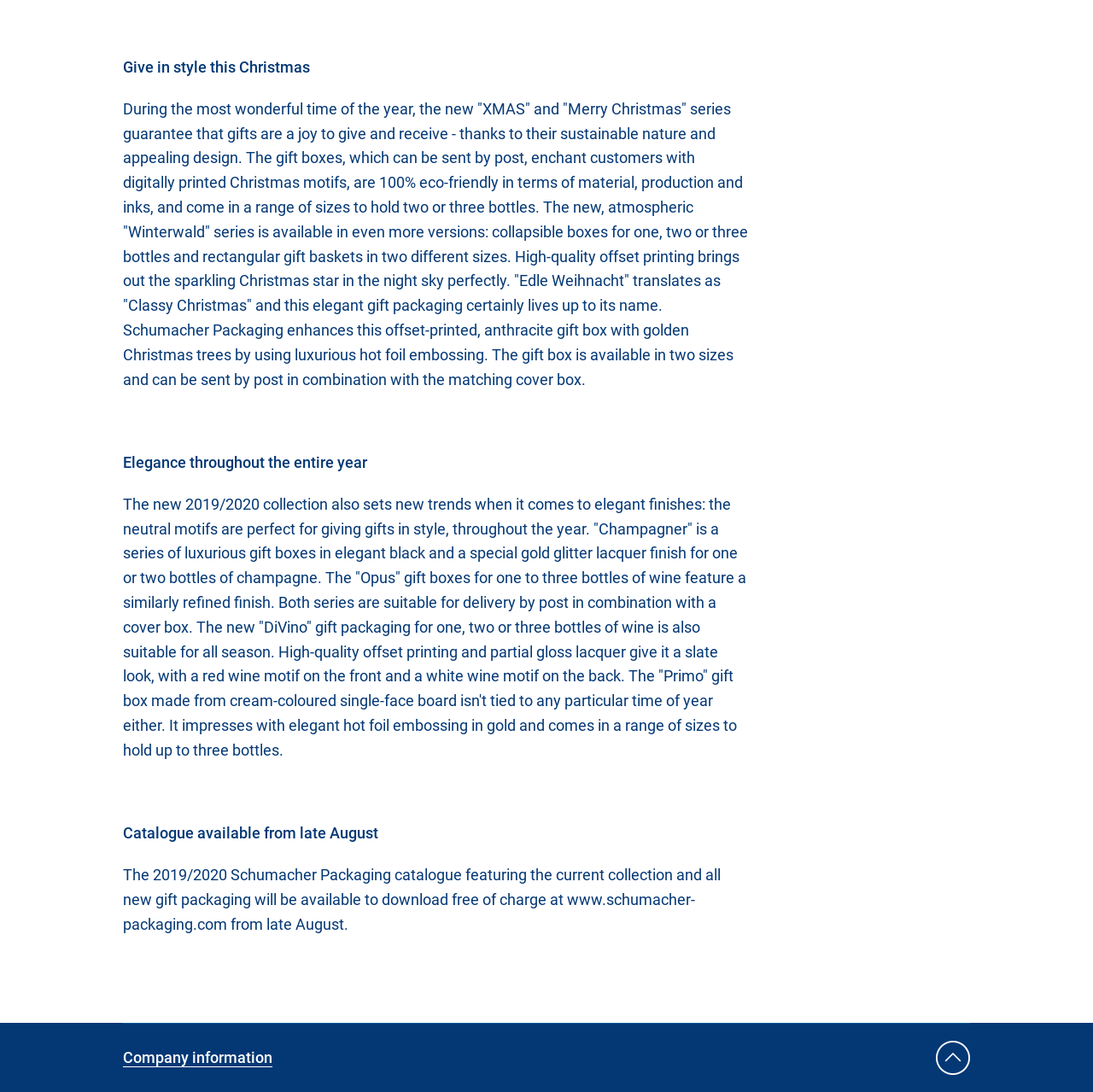What is the main theme of the webpage?
Can you provide a detailed and comprehensive answer to the question?

The webpage appears to be about Christmas gifts, as it mentions 'Give in style this Christmas' and describes various gift packaging options with Christmas motifs.